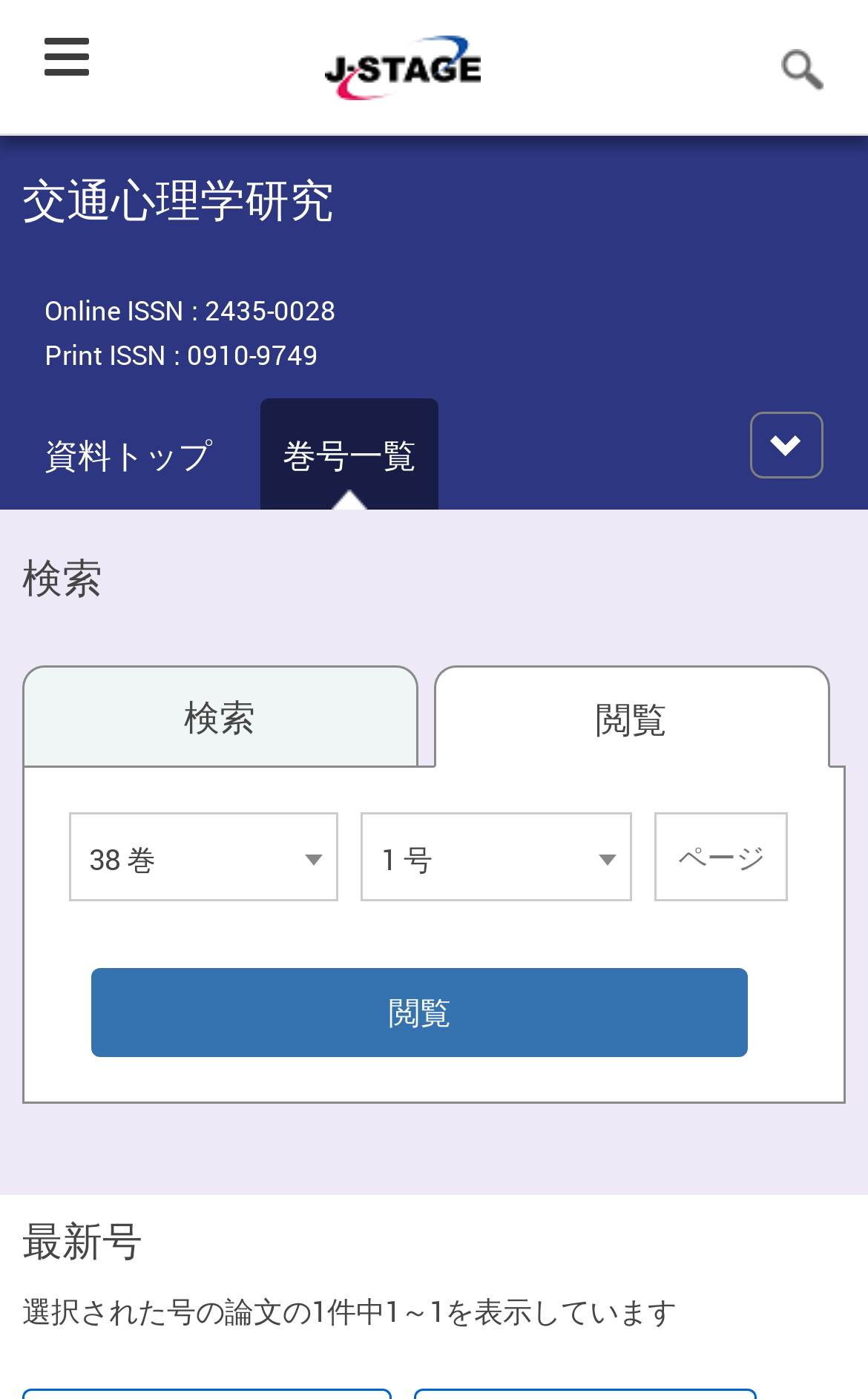Please determine the bounding box coordinates of the clickable area required to carry out the following instruction: "Select volume". The coordinates must be four float numbers between 0 and 1, represented as [left, top, right, bottom].

[0.079, 0.581, 0.391, 0.644]